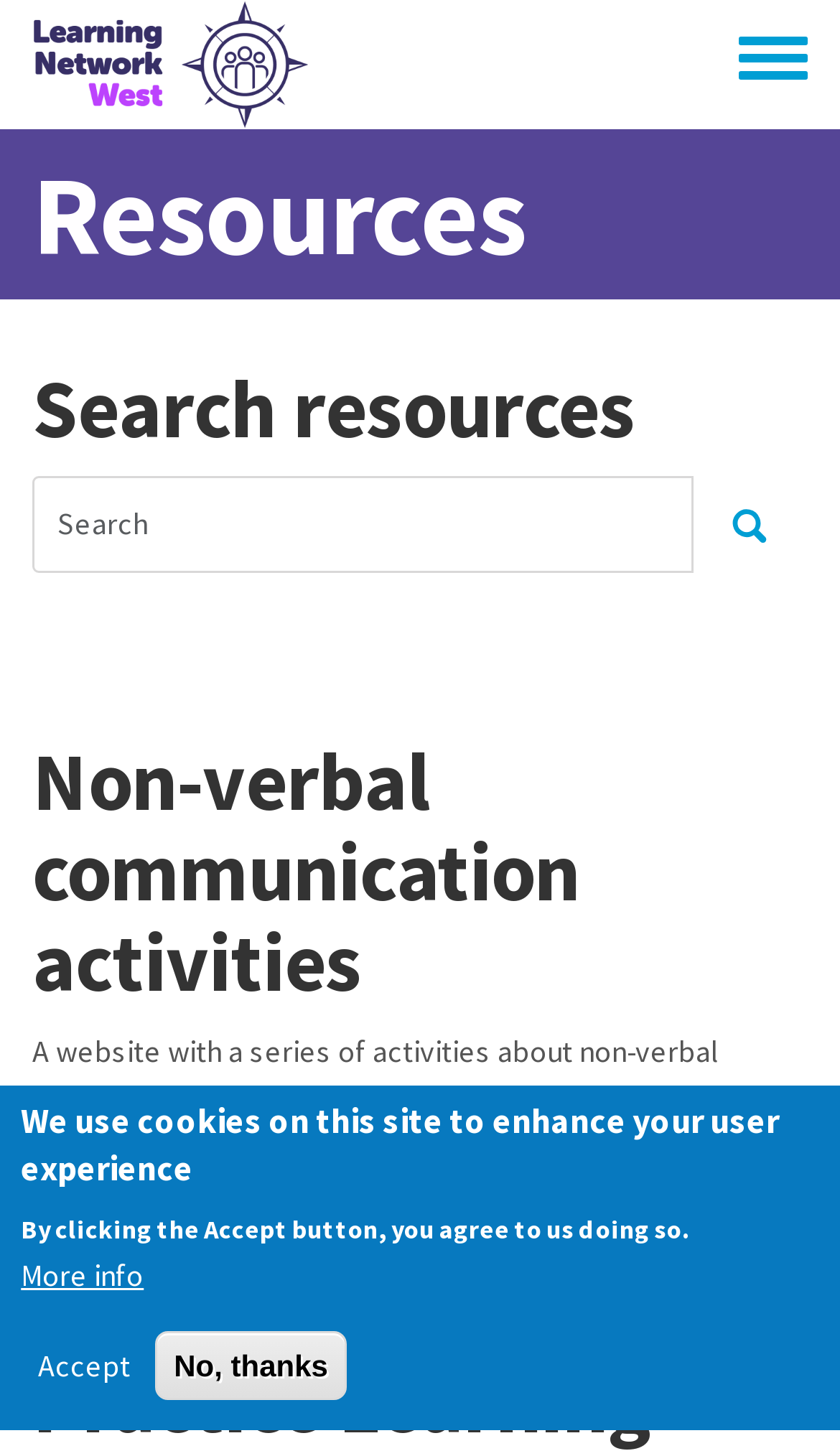Identify the bounding box coordinates of the HTML element based on this description: "Diversity & Inclusion".

None